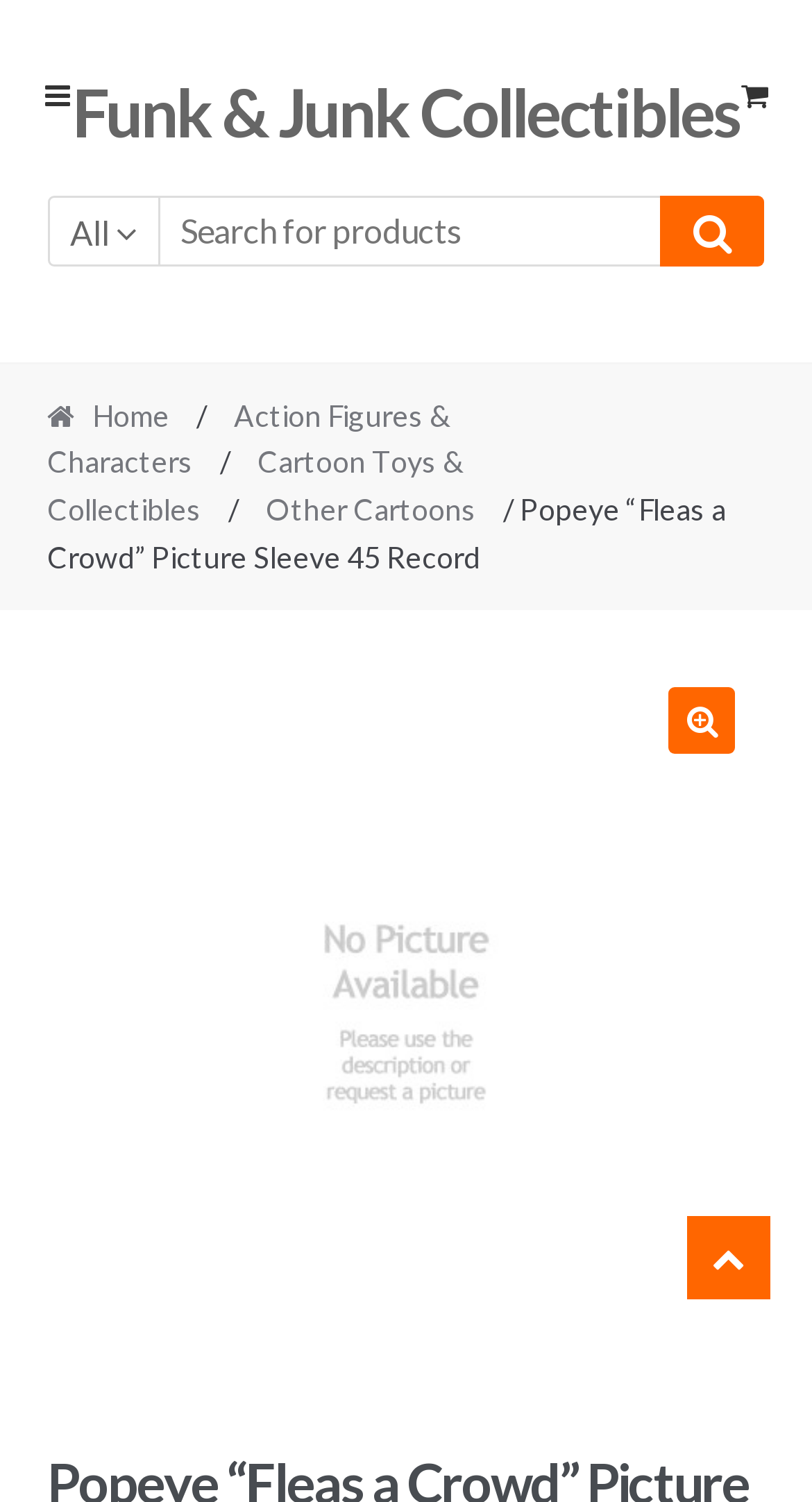Please specify the bounding box coordinates of the clickable region to carry out the following instruction: "Click the cart button". The coordinates should be four float numbers between 0 and 1, in the format [left, top, right, bottom].

[0.878, 0.036, 0.98, 0.091]